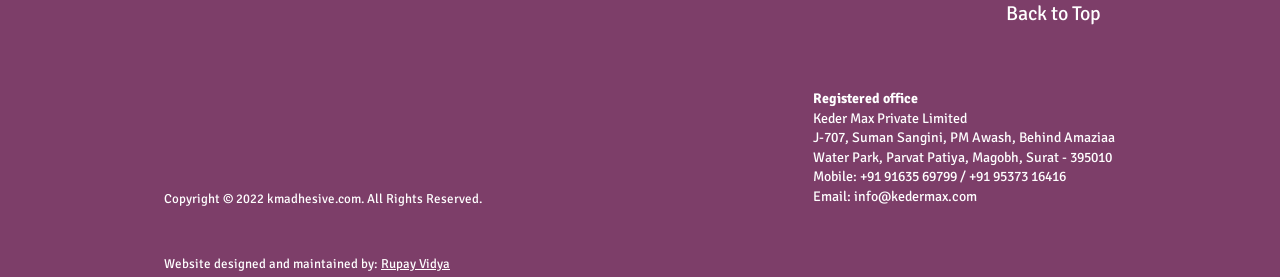Please find the bounding box for the UI element described by: "Rupay Vidya".

[0.298, 0.924, 0.352, 0.982]